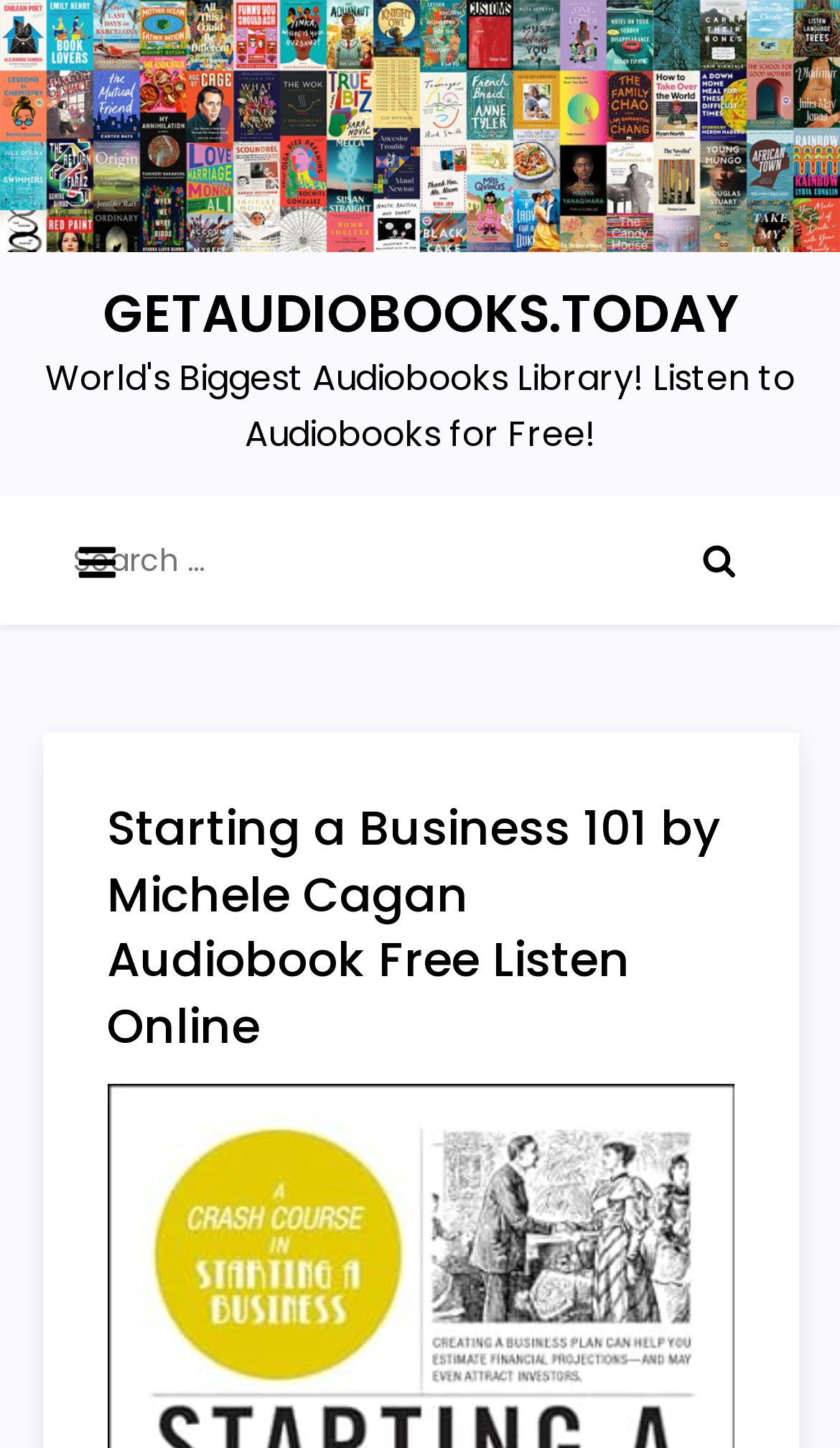Who is the author of the audiobook?
Answer the question with a single word or phrase, referring to the image.

Michele Cagan